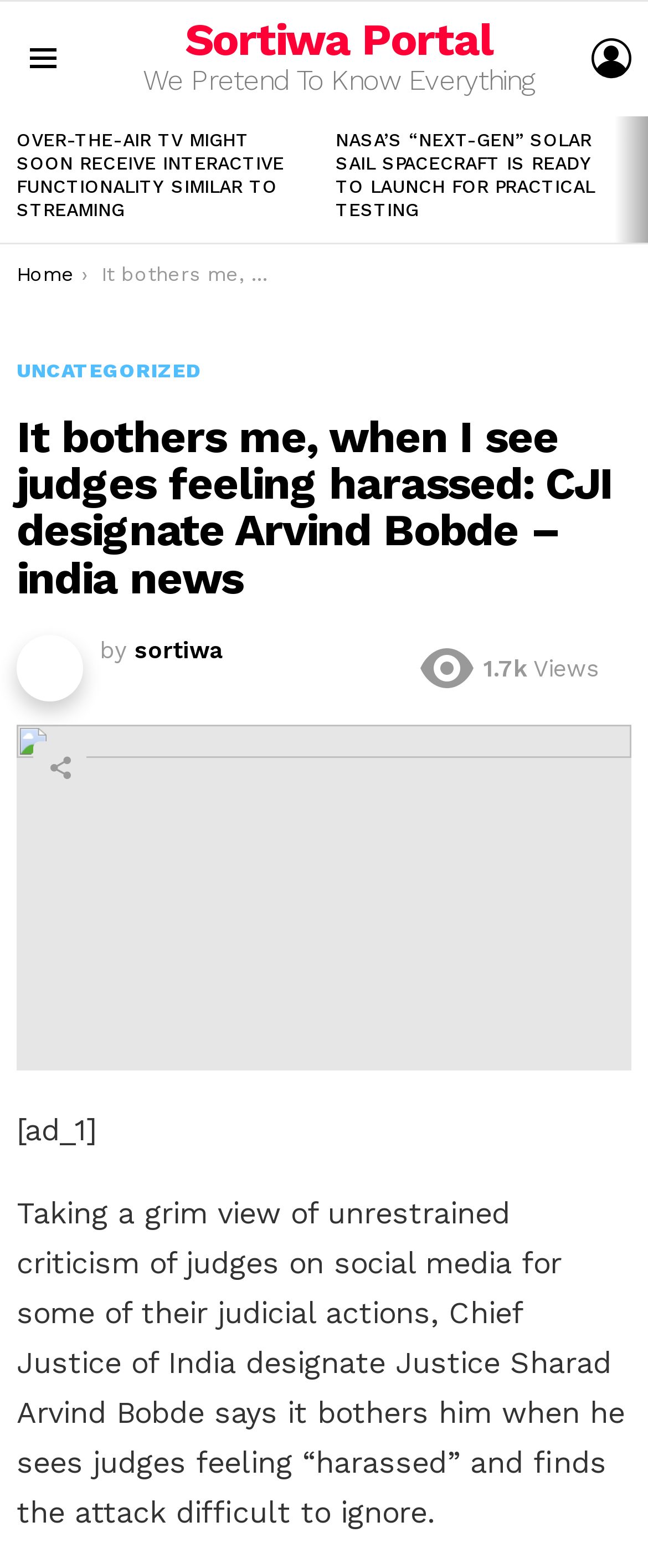Provide a thorough description of the webpage's content and layout.

This webpage appears to be a news article page from the Sortiwa Portal. At the top left, there is a menu icon, and next to it, the portal's name "Sortiwa Portal" is displayed. Below the portal's name, there is a tagline "We Pretend To Know Everything". On the top right, there is a login button.

The main content of the page is divided into two sections. The first section is a list of latest stories, with two articles displayed side by side. The first article has a heading "OVER-THE-AIR TV MIGHT SOON RECEIVE INTERACTIVE FUNCTIONALITY SIMILAR TO STREAMING", and the second article has a heading "NASA’S “NEXT-GEN” SOLAR SAIL SPACECRAFT IS READY TO LAUNCH FOR PRACTICAL TESTING". There are navigation links "Previous" and "Next" at the bottom of this section.

The second section is the main article, with a heading "It bothers me, when I see judges feeling harassed: CJI designate Arvind Bobde – india news". Below the heading, there is a breadcrumb trail indicating the current location, with a link to the "Home" page. The article's content is a news story about the Chief Justice of India designate Justice Sharad Arvind Bobde's views on criticism of judges on social media. The article is attributed to "sortiwa" and has 1.7k views. There is a share button and an advertisement below the article.